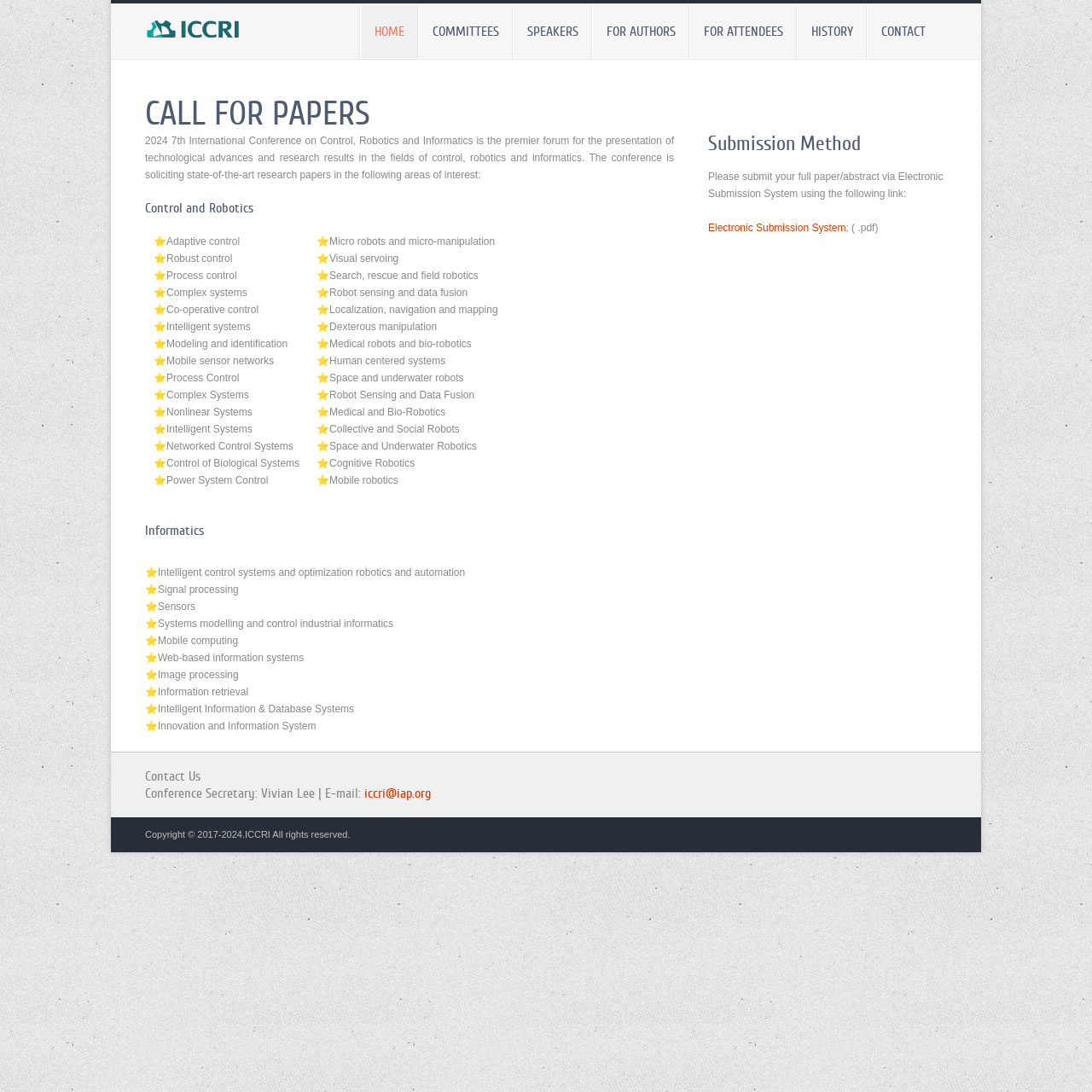Please determine the bounding box coordinates of the element's region to click for the following instruction: "View the history of the conference".

[0.731, 0.005, 0.793, 0.053]